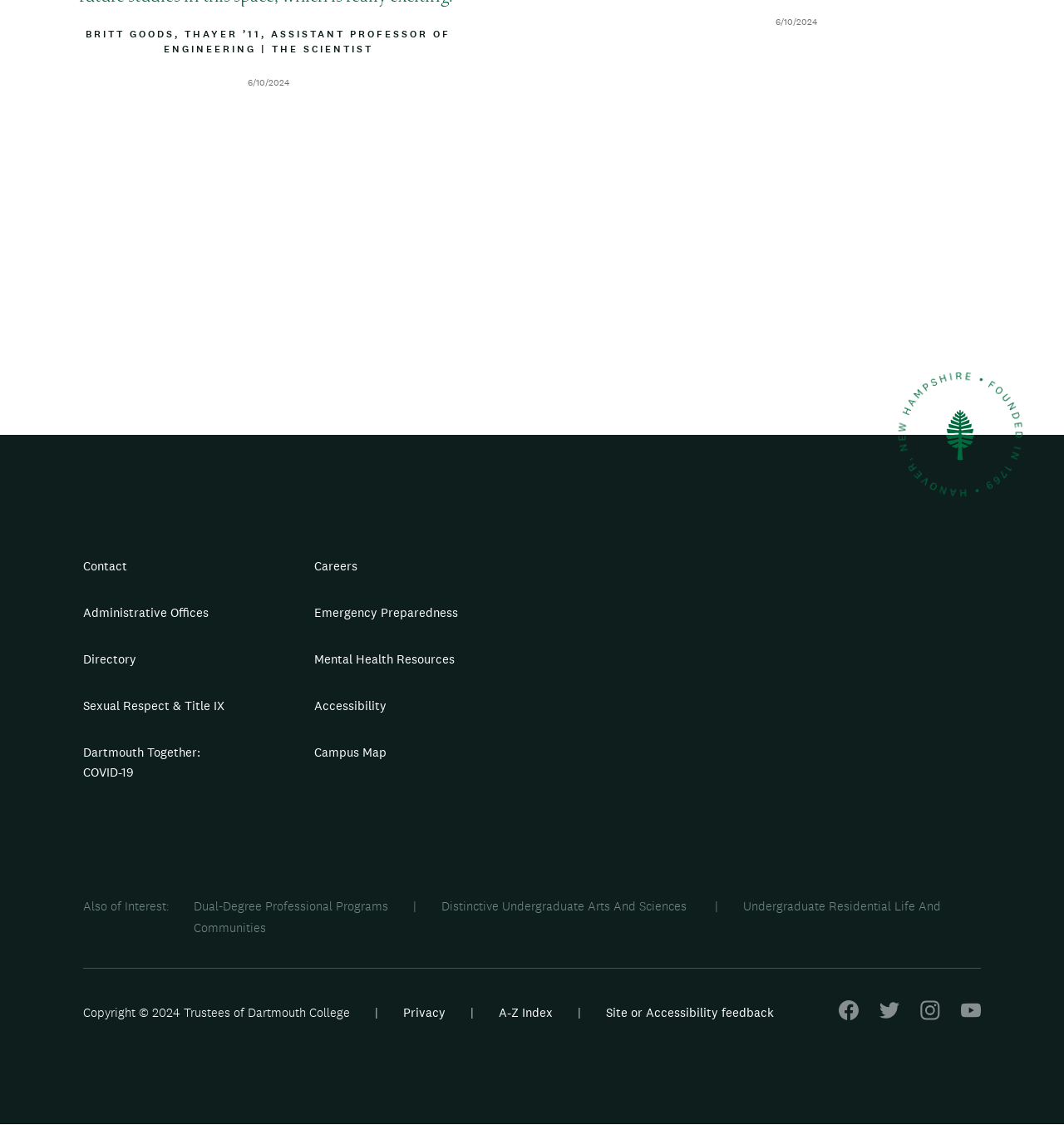Analyze the image and answer the question with as much detail as possible: 
What social media platforms are linked at the bottom of the page?

I determined the answer by looking at the links at the bottom of the page, which are labeled as 'Facebook', 'Twitter', 'Instagram', and 'YouTube', and are accompanied by image elements with the corresponding social media logos.